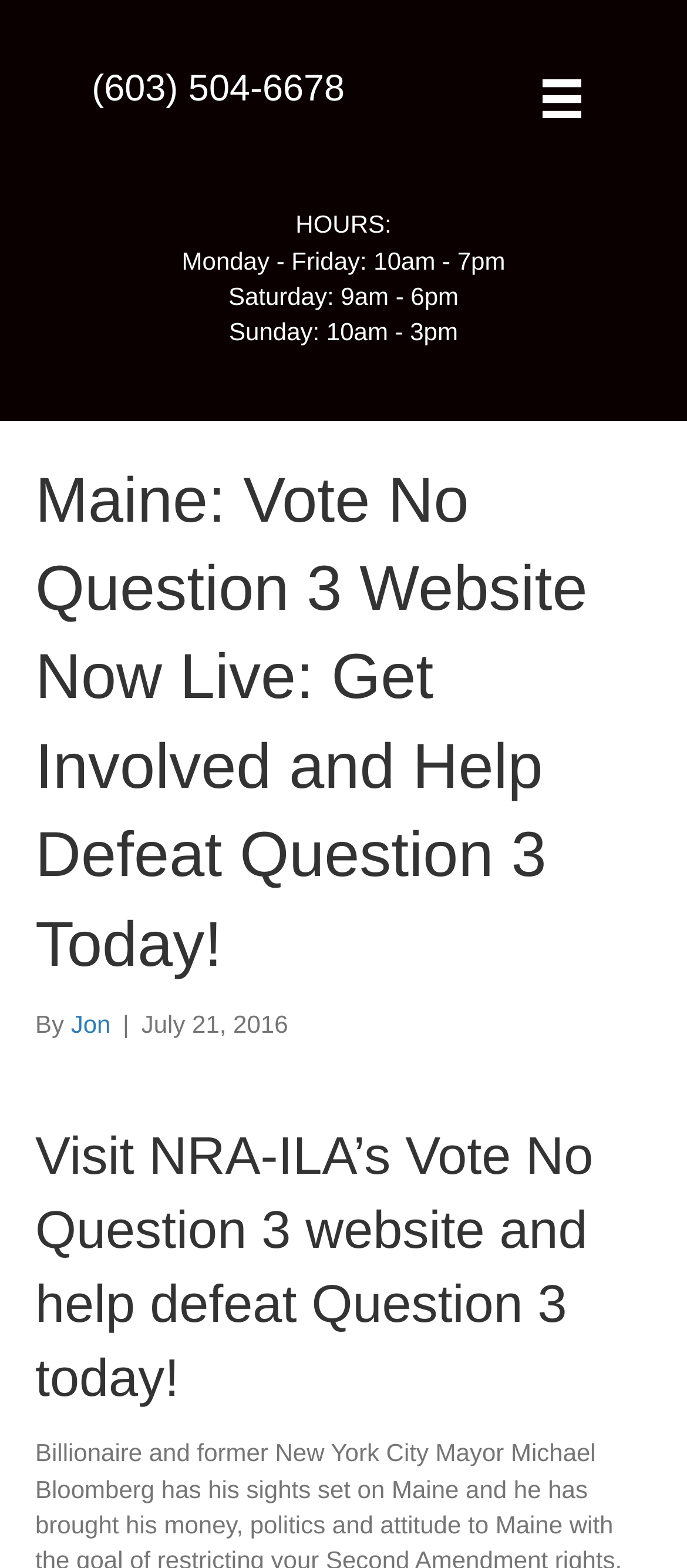Determine the bounding box coordinates for the UI element with the following description: "Vote No Question 3". The coordinates should be four float numbers between 0 and 1, represented as [left, top, right, bottom].

[0.051, 0.72, 0.864, 0.804]